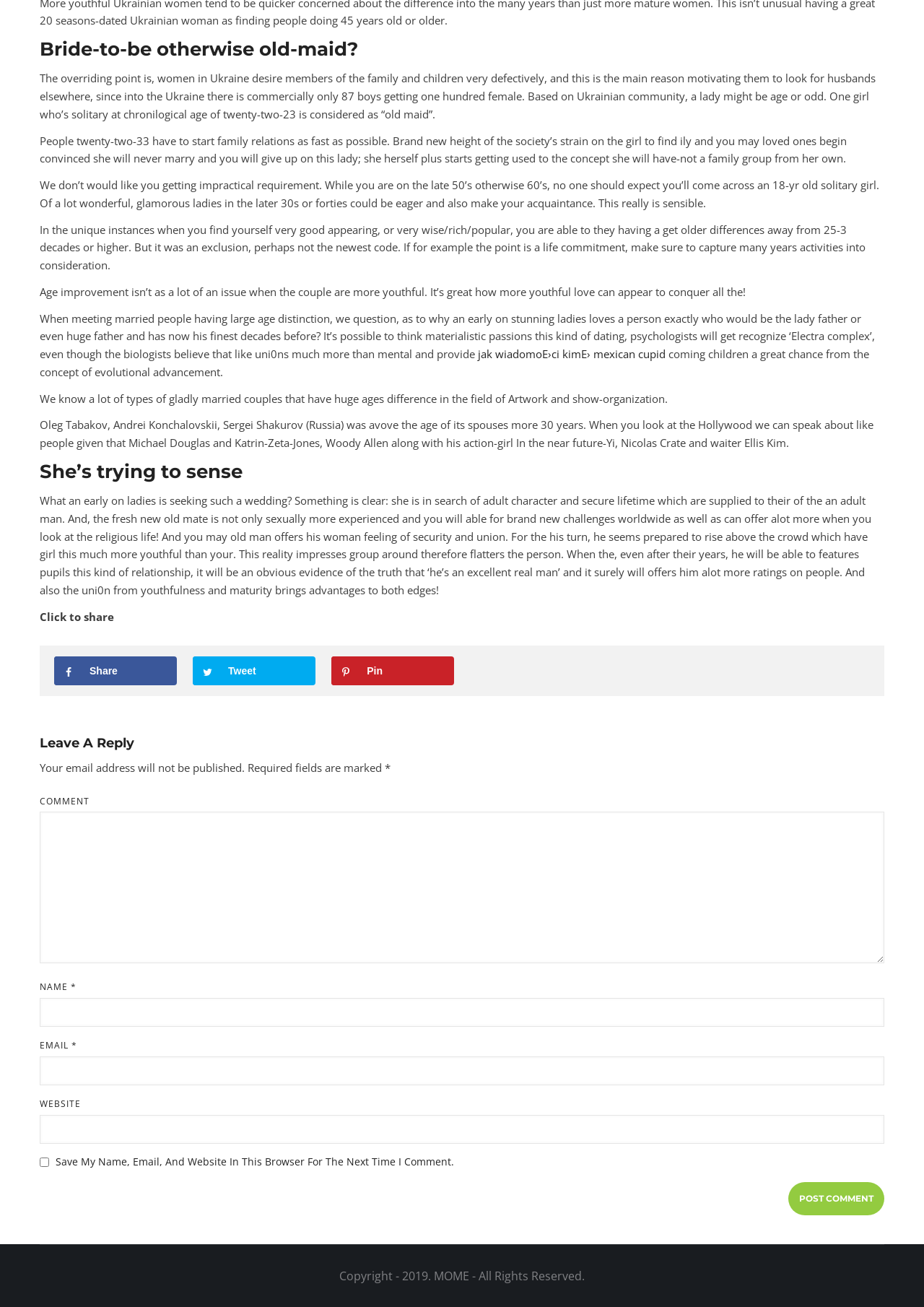Find the bounding box coordinates of the UI element according to this description: "Pin".

[0.359, 0.502, 0.491, 0.524]